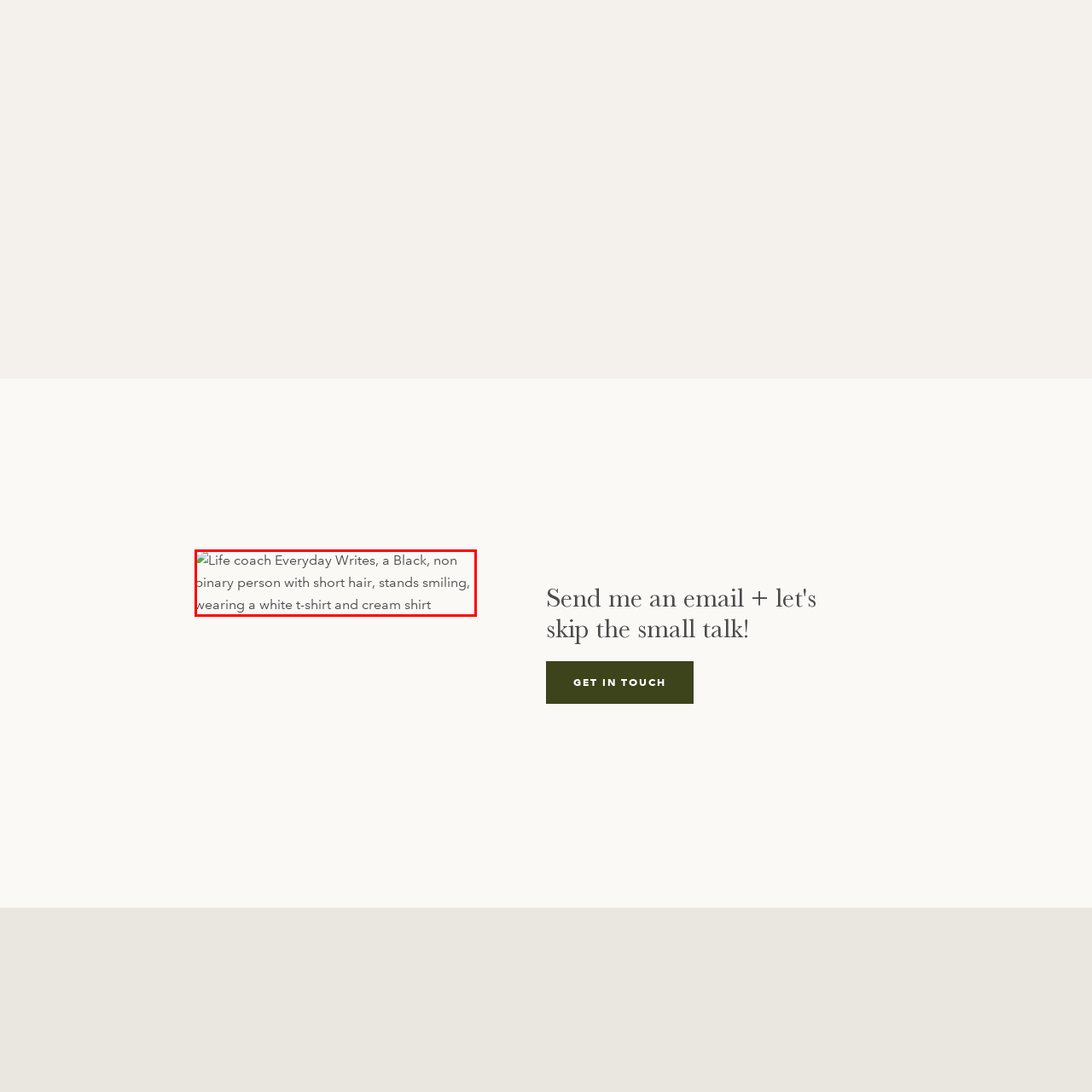Focus on the content inside the red-outlined area of the image and answer the ensuing question in detail, utilizing the information presented: What is the tone of Everyday Writes' expression?

The caption describes Everyday Writes as exuding a warm and approachable demeanor, indicating that their facial expression is friendly and inviting, conveying a sense of kindness and openness.